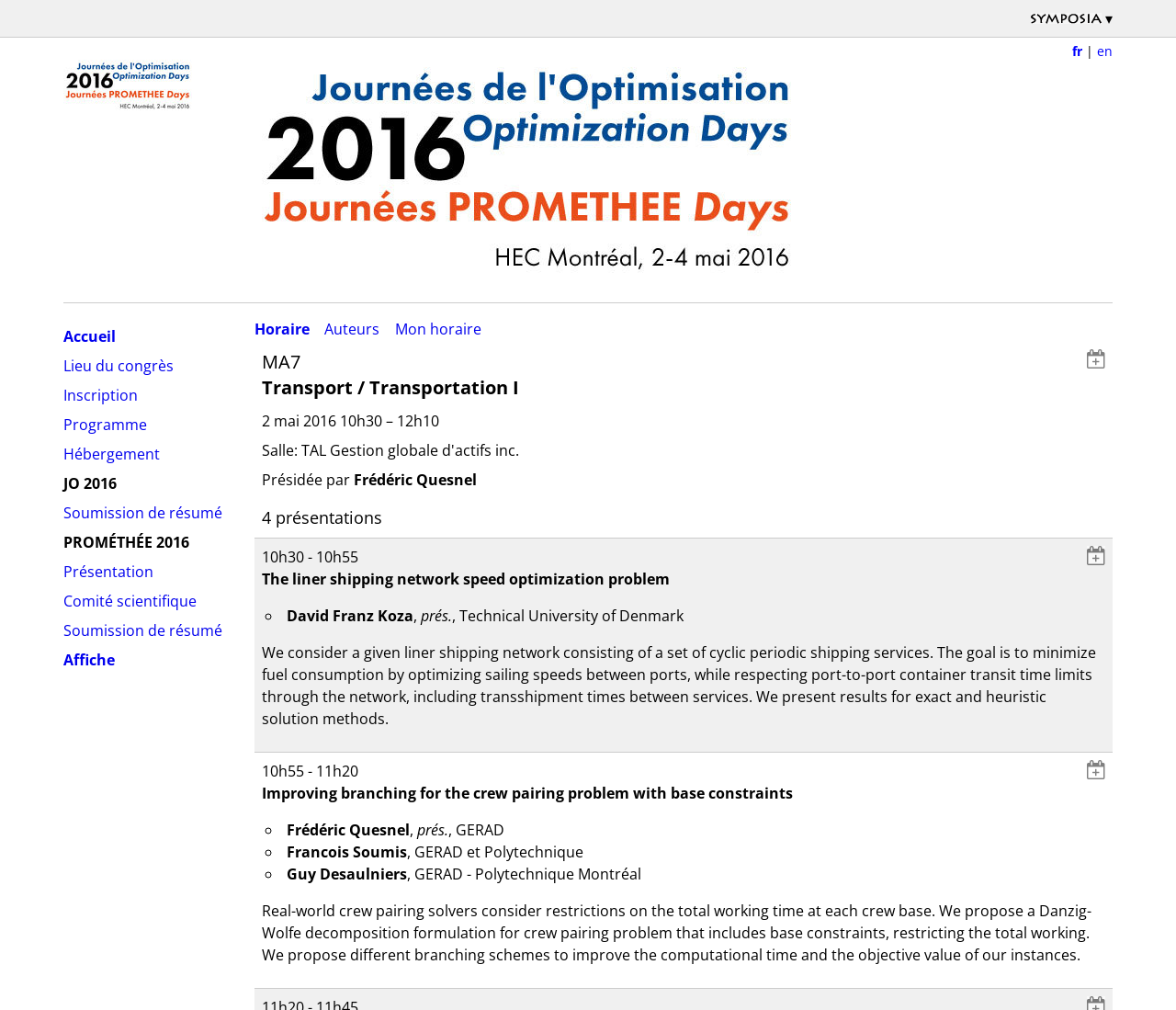Based on what you see in the screenshot, provide a thorough answer to this question: What is the title of the first presentation?

I looked at the list of presentations and found the title of the first one, which is 'The liner shipping network speed optimization problem'.